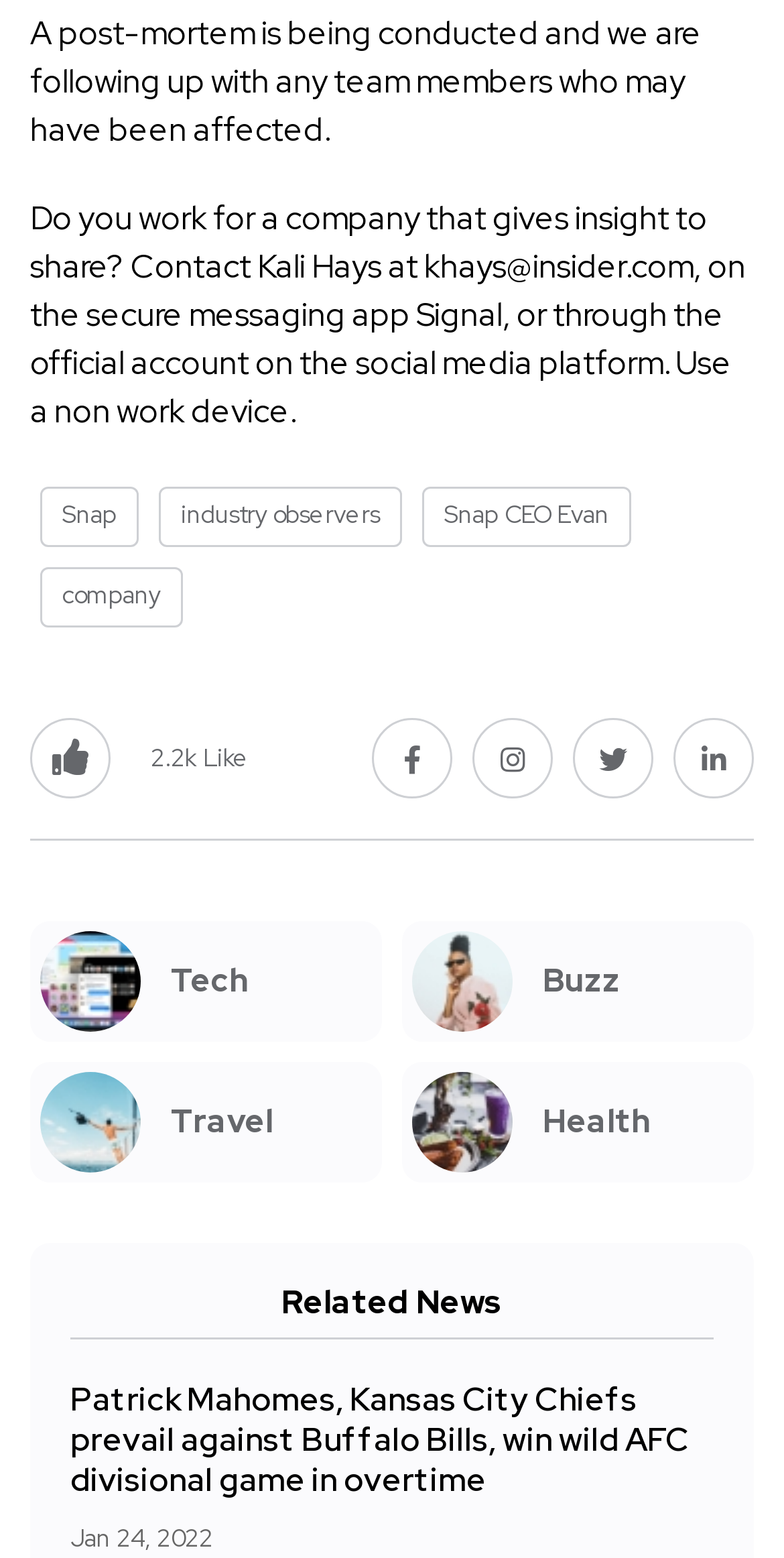Please give a one-word or short phrase response to the following question: 
What is the topic of the related news?

AFC divisional game